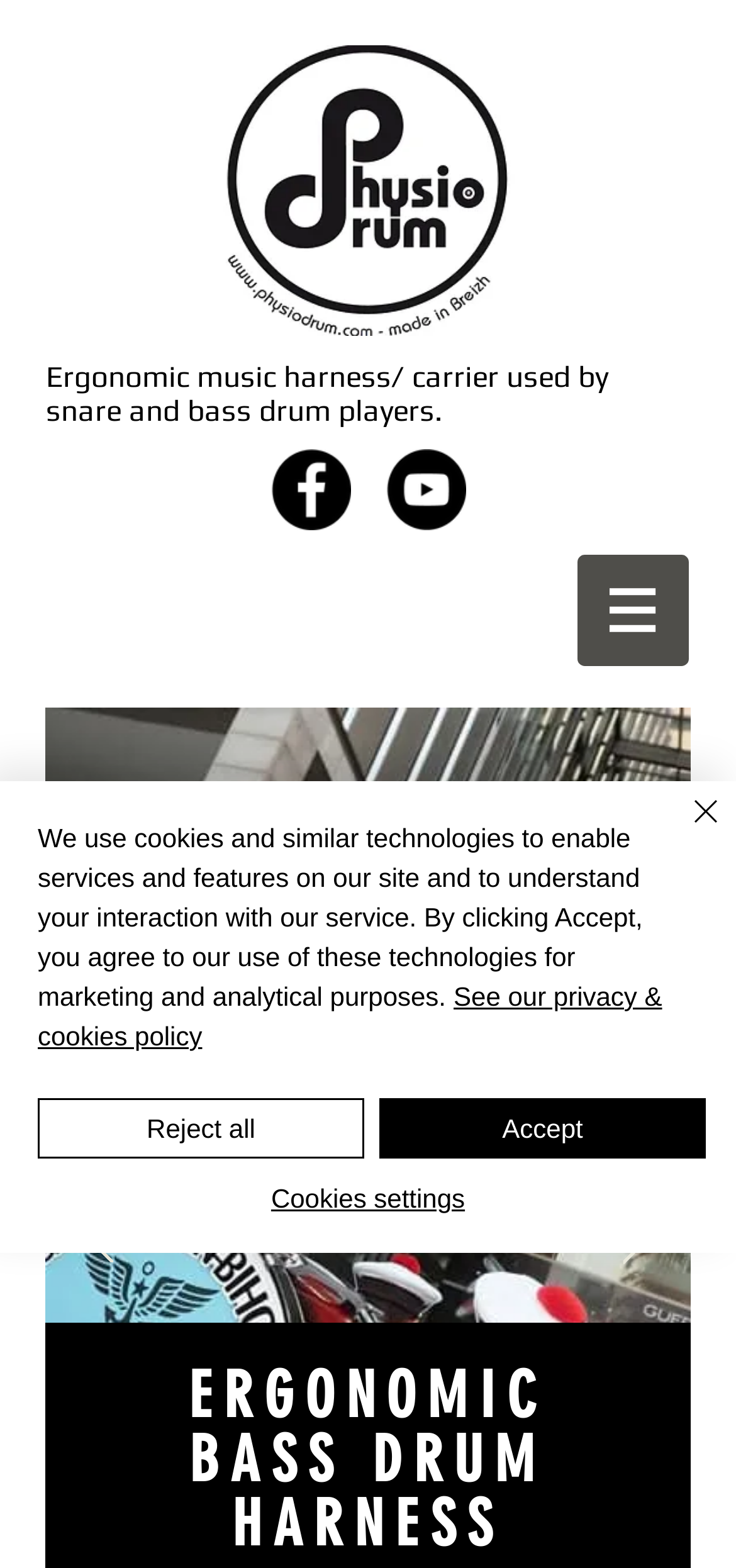How many social media links are available?
Please utilize the information in the image to give a detailed response to the question.

The social media links can be found in the 'Social Bar' section, which contains two links: 'Facebook - Black Circle' and 'YouTube - Black Circle'. These links are represented by images with the corresponding social media platform logos.